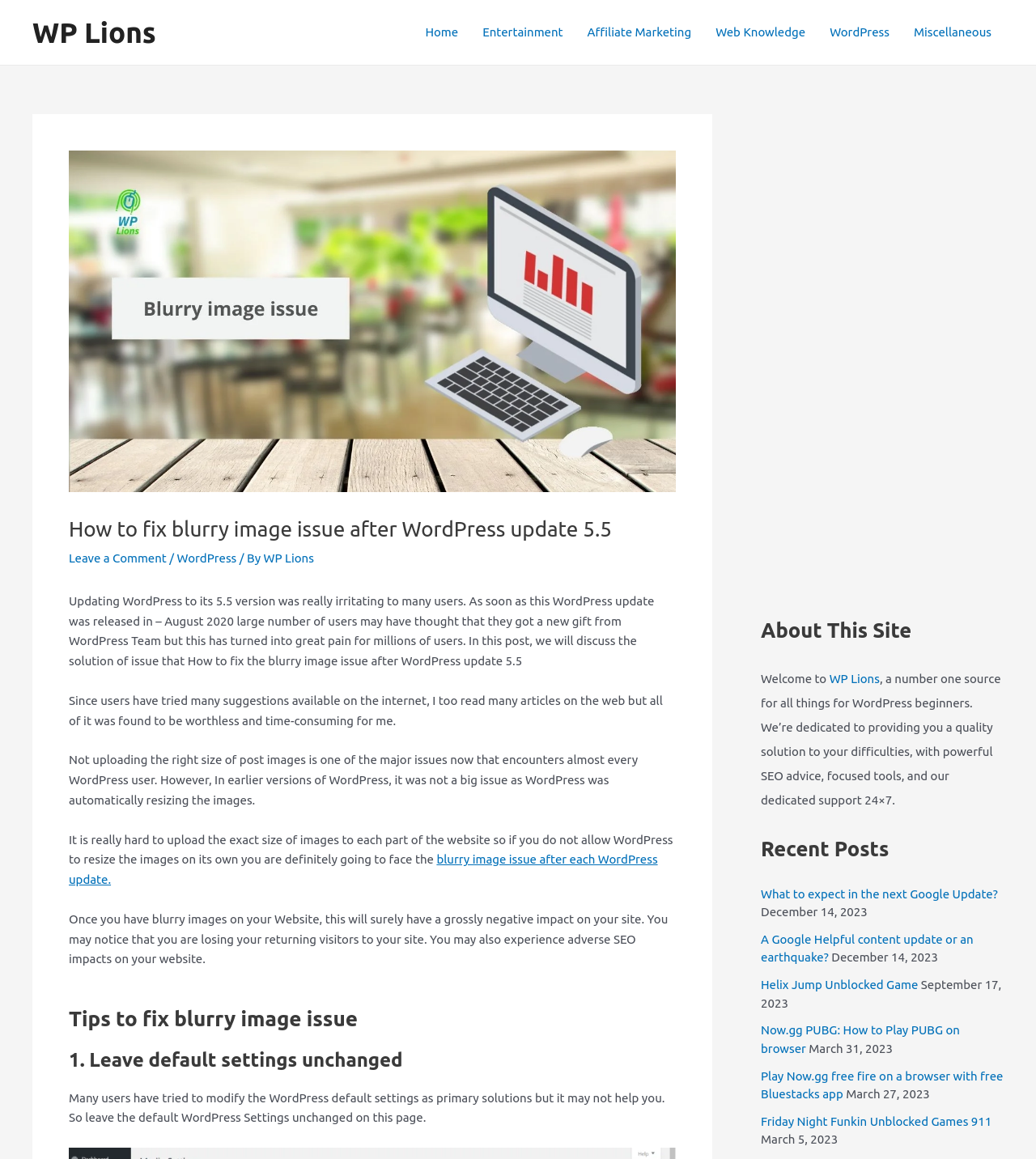Identify the bounding box coordinates of the clickable region required to complete the instruction: "Read the article about fixing blurry image issue". The coordinates should be given as four float numbers within the range of 0 and 1, i.e., [left, top, right, bottom].

[0.066, 0.512, 0.632, 0.576]